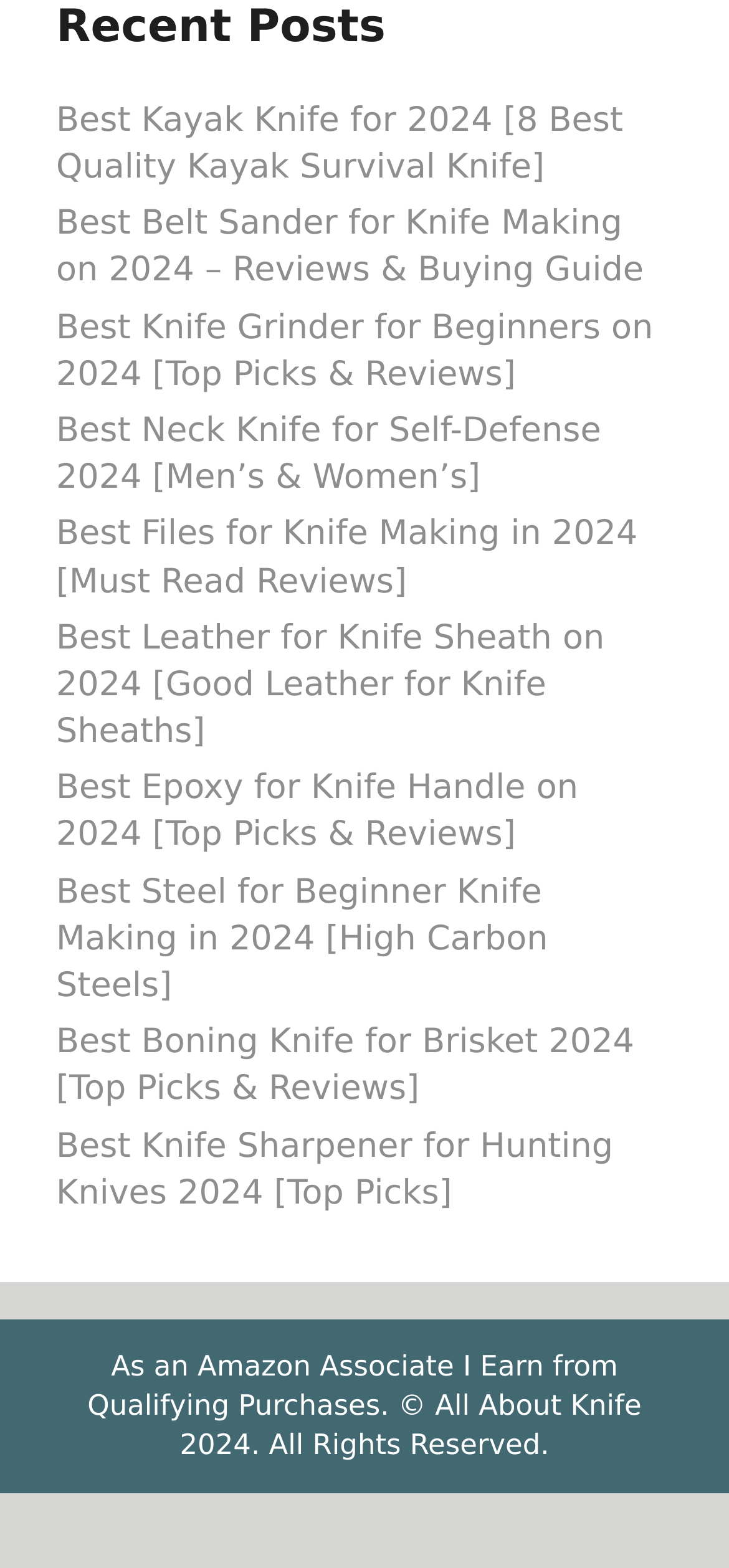Please identify the bounding box coordinates of the clickable element to fulfill the following instruction: "Check out the best epoxy for knife handle". The coordinates should be four float numbers between 0 and 1, i.e., [left, top, right, bottom].

[0.077, 0.49, 0.793, 0.545]